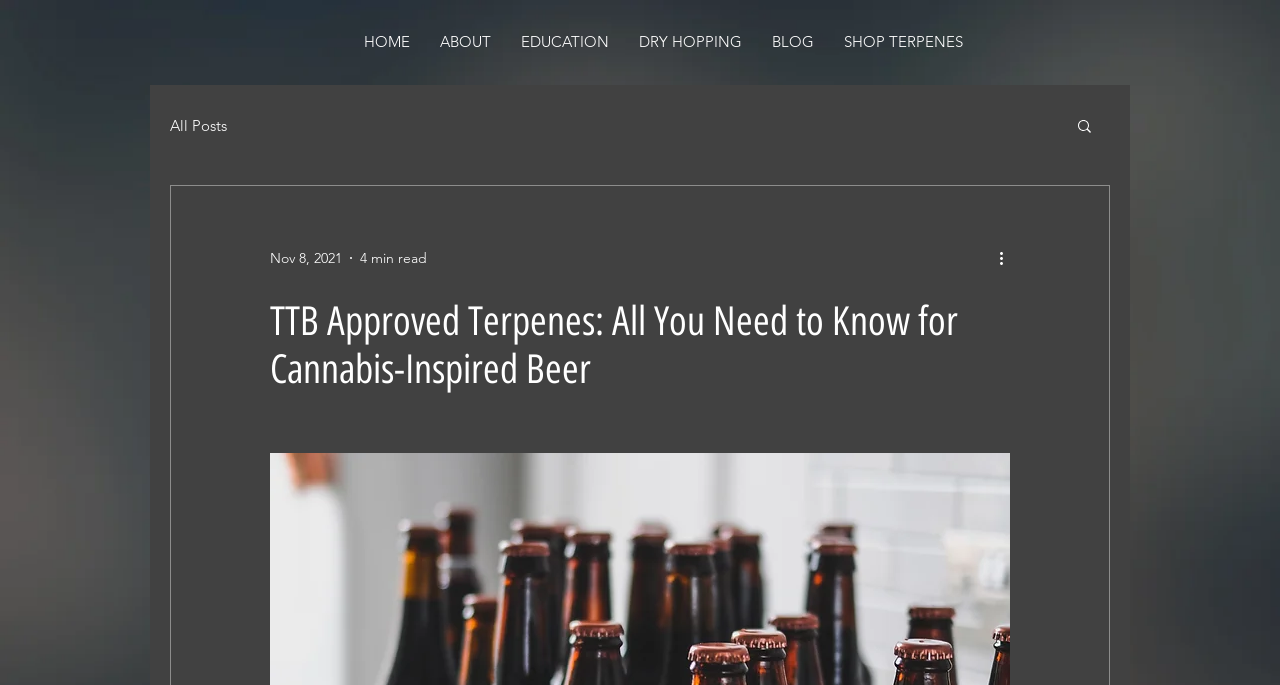Select the bounding box coordinates of the element I need to click to carry out the following instruction: "view all posts".

[0.133, 0.169, 0.177, 0.196]